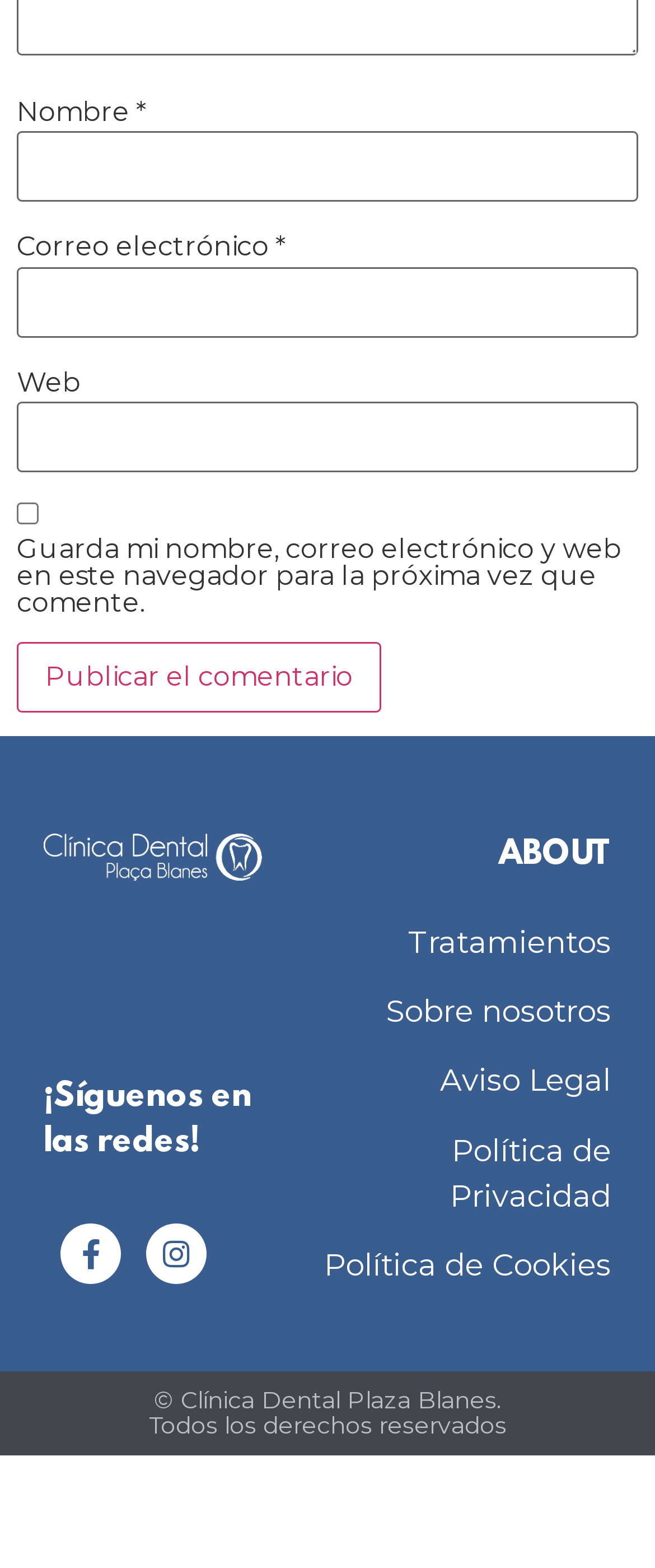What is the purpose of the checkbox?
Please respond to the question thoroughly and include all relevant details.

The checkbox is located below the 'Web' textbox and its label is 'Guarda mi nombre, correo electrónico y web en este navegador para la próxima vez que comente.' This suggests that the purpose of the checkbox is to save the user's name, email, and web information for future comments.